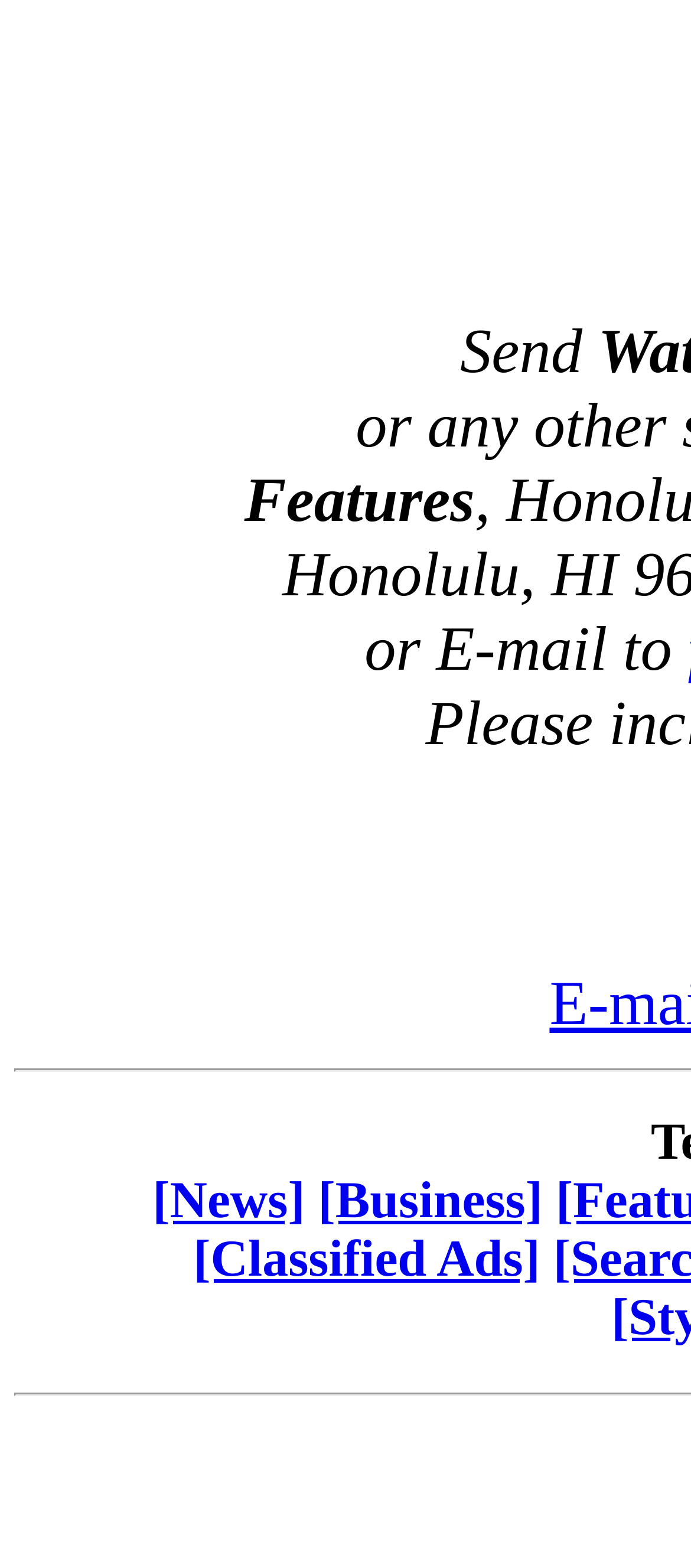Given the element description [News], predict the bounding box coordinates for the UI element in the webpage screenshot. The format should be (top-left x, top-left y, bottom-right x, bottom-right y), and the values should be between 0 and 1.

[0.221, 0.749, 0.442, 0.785]